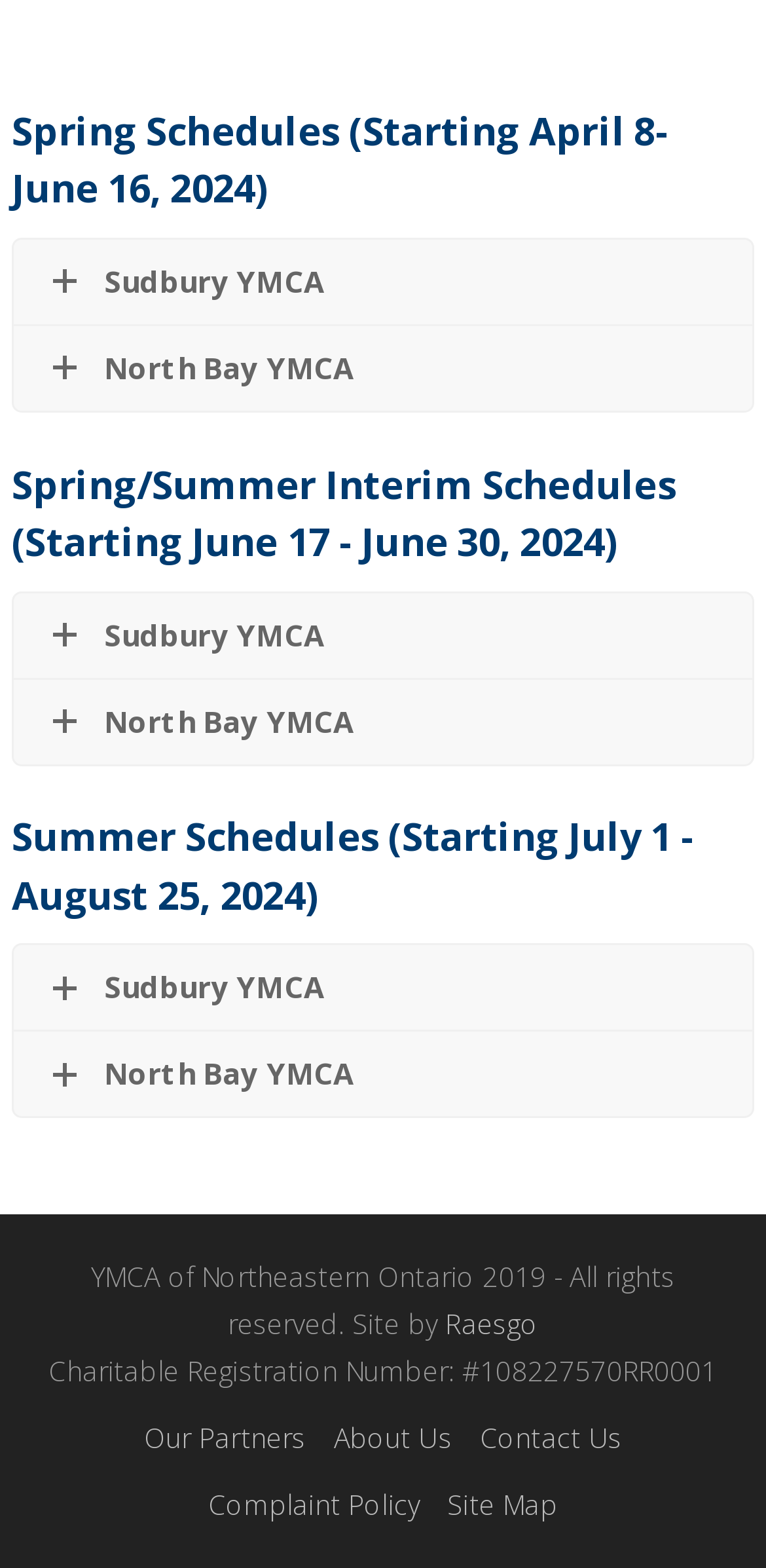Identify the coordinates of the bounding box for the element that must be clicked to accomplish the instruction: "View Spring Schedules at Sudbury YMCA".

[0.018, 0.153, 0.982, 0.207]